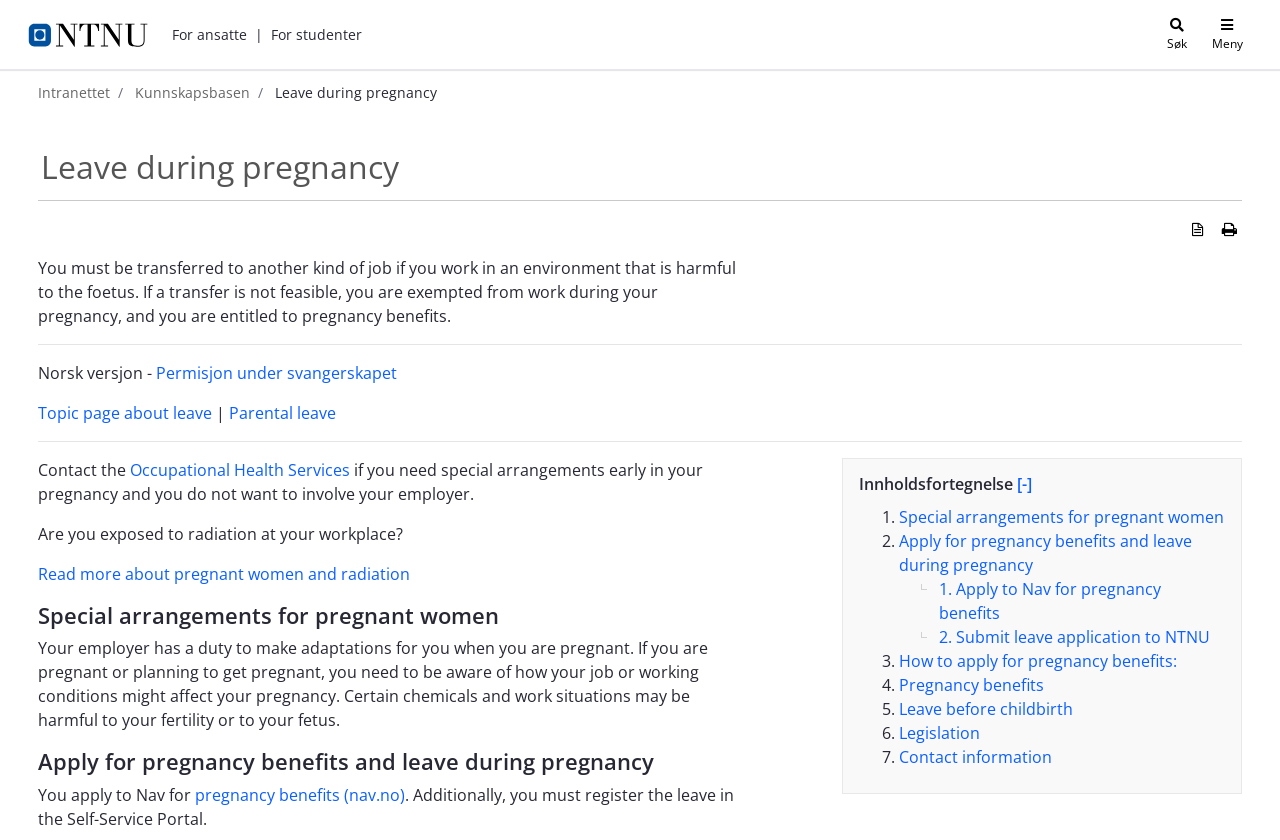Explain the webpage's design and content in an elaborate manner.

The webpage is about leave during pregnancy, specifically providing information and guidelines for pregnant women working at NTNU. At the top left corner, there is a link to the NTNU homepage, accompanied by an image of the NTNU logo. Below this, there are two buttons, "For employees" and "For students", separated by a vertical line.

On the top right corner, there are two buttons, a search icon and a menu icon. Below these, there is a navigation menu with links to "Intranettet" and "Kunnskapsbasen". The main content of the page is divided into sections, with headings and links to related topics.

The first section is about leave during pregnancy, with a brief description of the rules and regulations. Below this, there is a horizontal separator line, followed by a section with links to related topics, including "Permisjon under svangerskapet" and "Topic page about leave".

The next section is an outline of the content, with links to subtopics, including "Special arrangements for pregnant women", "Apply for pregnancy benefits and leave during pregnancy", and "How to apply for pregnancy benefits". Each subtopic has a brief description and links to more information.

There is also a section with contact information, including a link to the Occupational Health Services, and a section about special arrangements for pregnant women, including information about radiation exposure.

Throughout the page, there are several headings, links, and blocks of text, providing detailed information and guidelines for pregnant women working at NTNU.